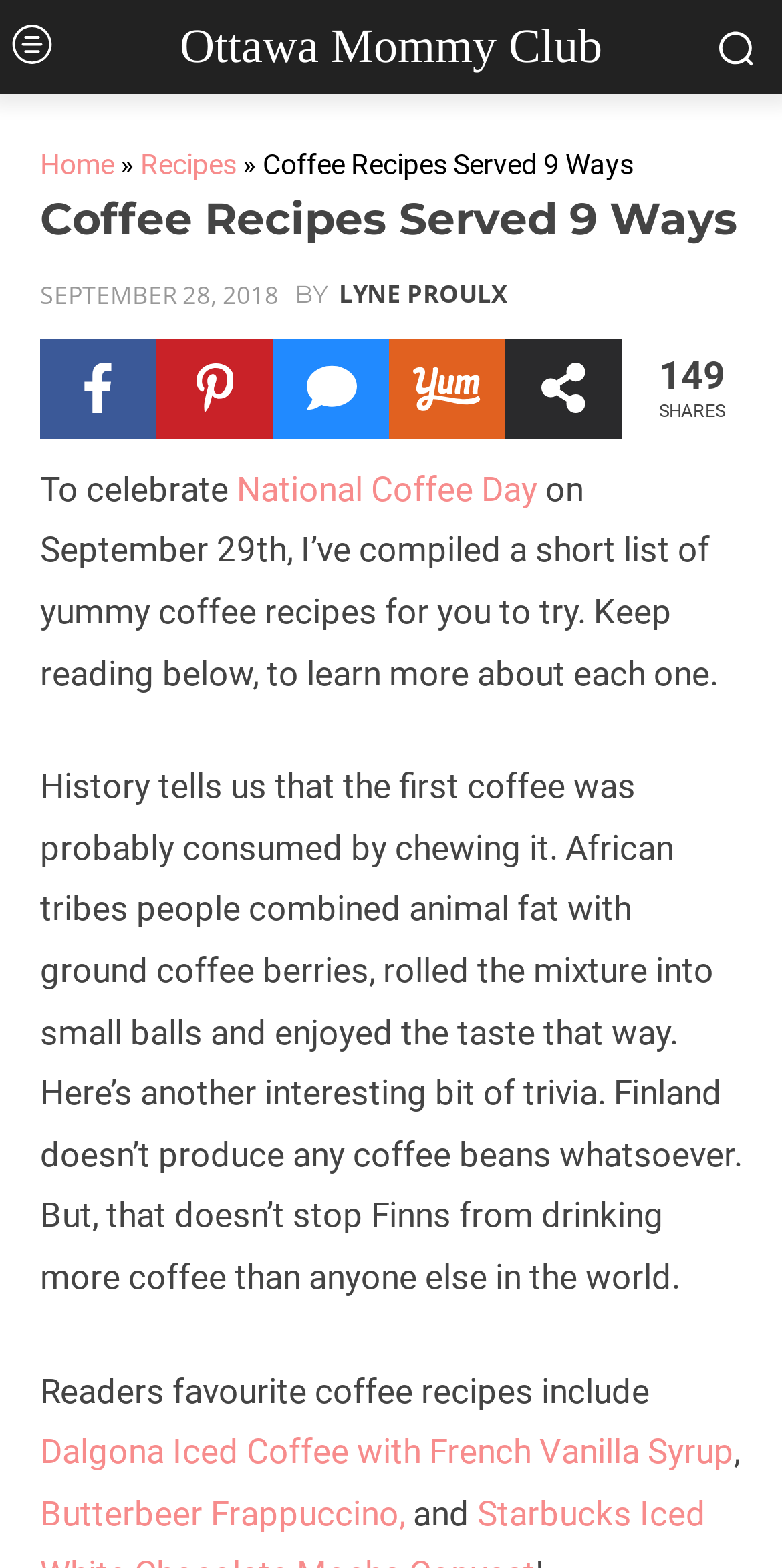Given the element description, predict the bounding box coordinates in the format (top-left x, top-left y, bottom-right x, bottom-right y), using floating point numbers between 0 and 1: National Coffee Day

[0.303, 0.299, 0.687, 0.324]